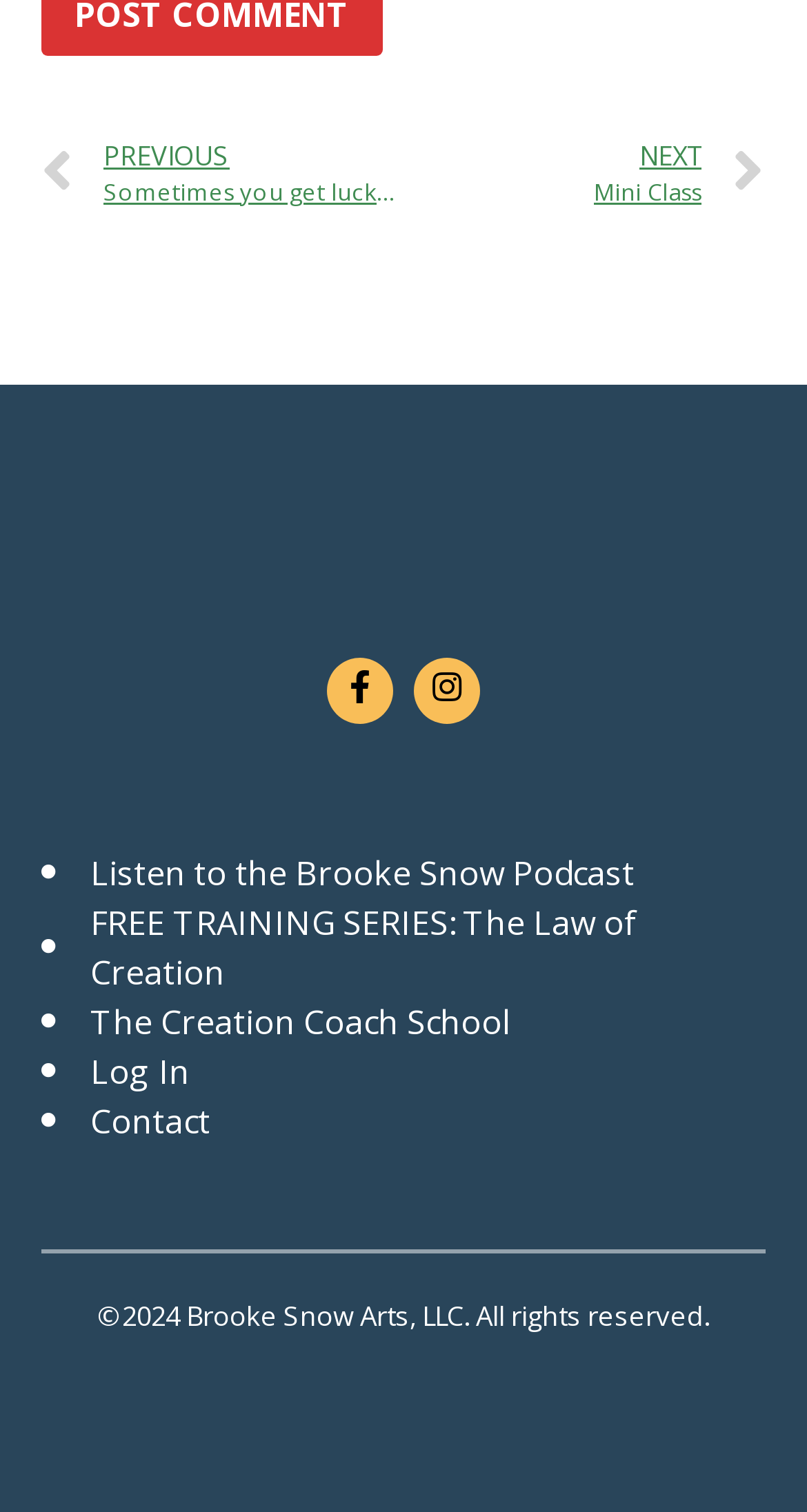Ascertain the bounding box coordinates for the UI element detailed here: "The Creation Coach School". The coordinates should be provided as [left, top, right, bottom] with each value being a float between 0 and 1.

[0.051, 0.66, 0.949, 0.692]